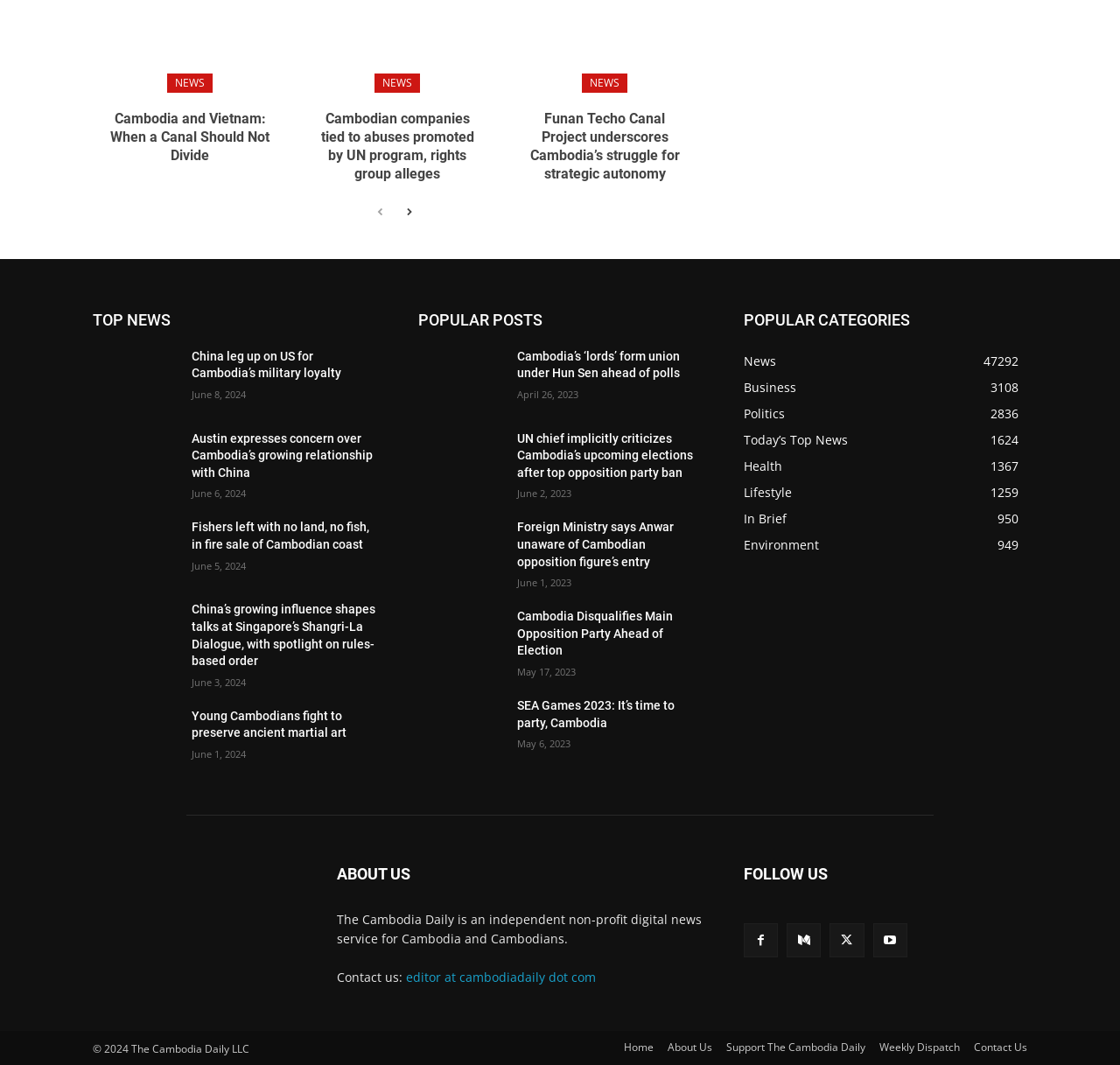How many popular posts are listed?
Look at the webpage screenshot and answer the question with a detailed explanation.

I counted the number of links under the 'POPULAR POSTS' heading and found 6 links.